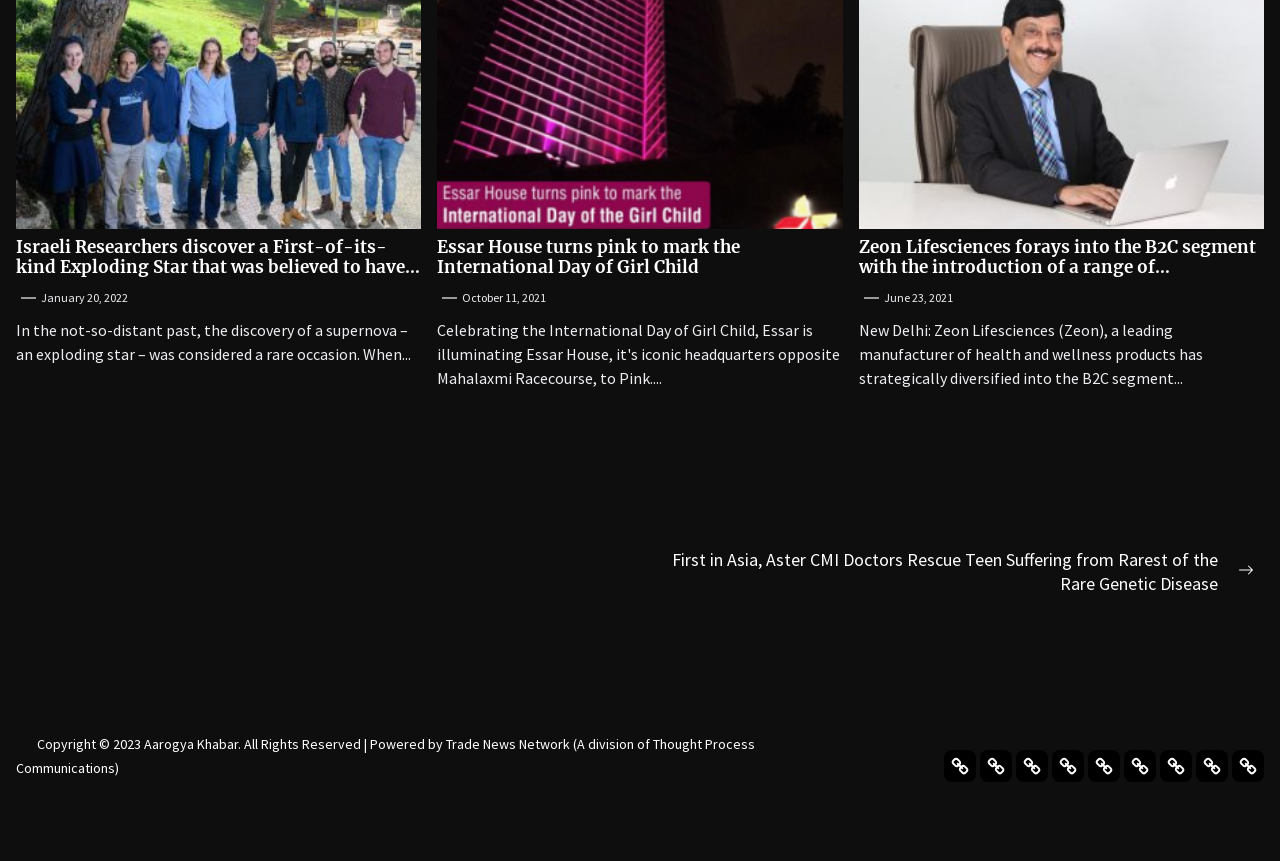Who owns the copyright of the webpage?
Refer to the image and give a detailed response to the question.

The footer of the webpage has a copyright notice that reads 'Copyright © 2023 Aarogya Khabar.'. Therefore, Aarogya Khabar owns the copyright of the webpage.